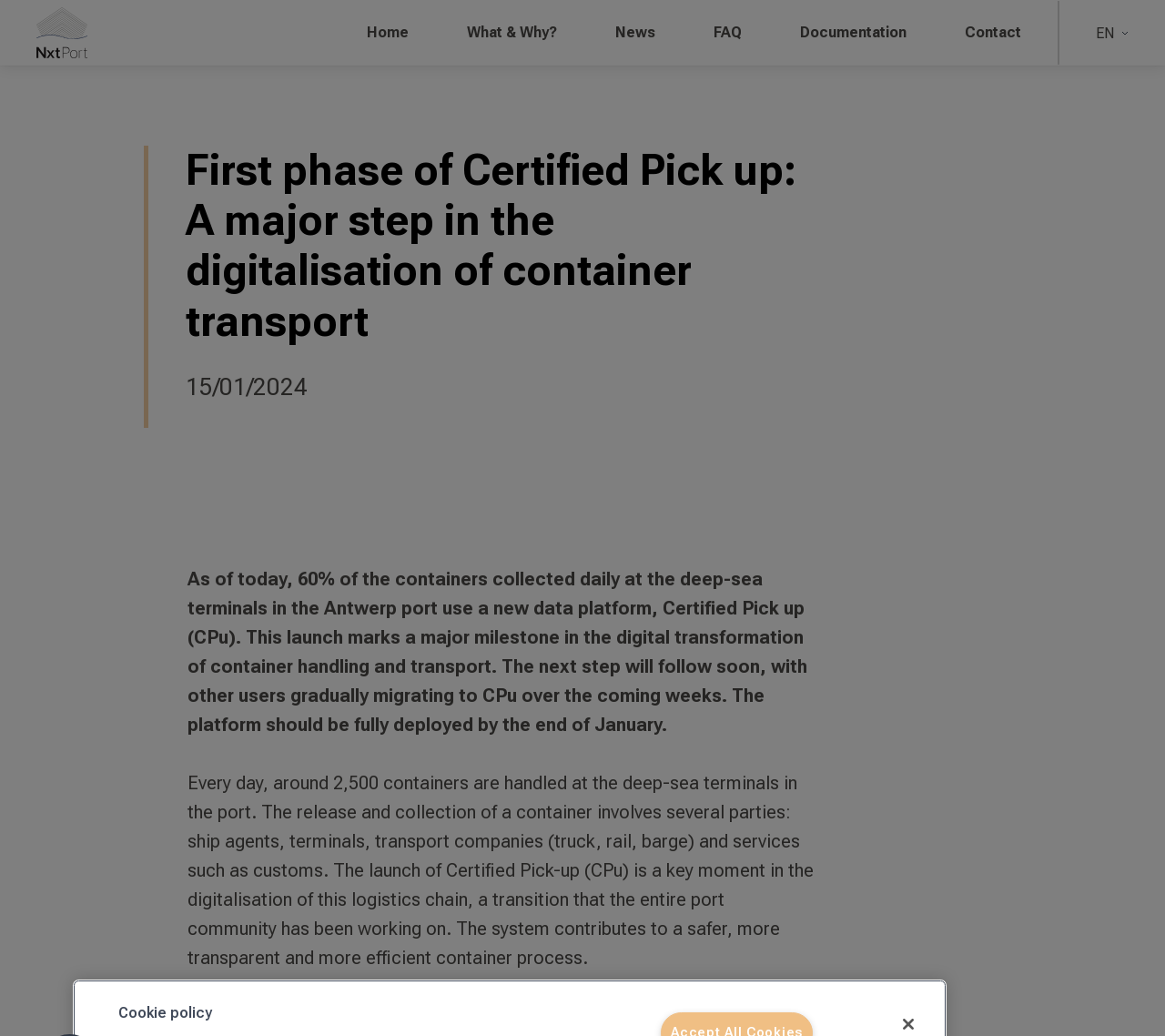Please specify the bounding box coordinates of the clickable section necessary to execute the following command: "view what and why".

[0.385, 0.018, 0.494, 0.046]